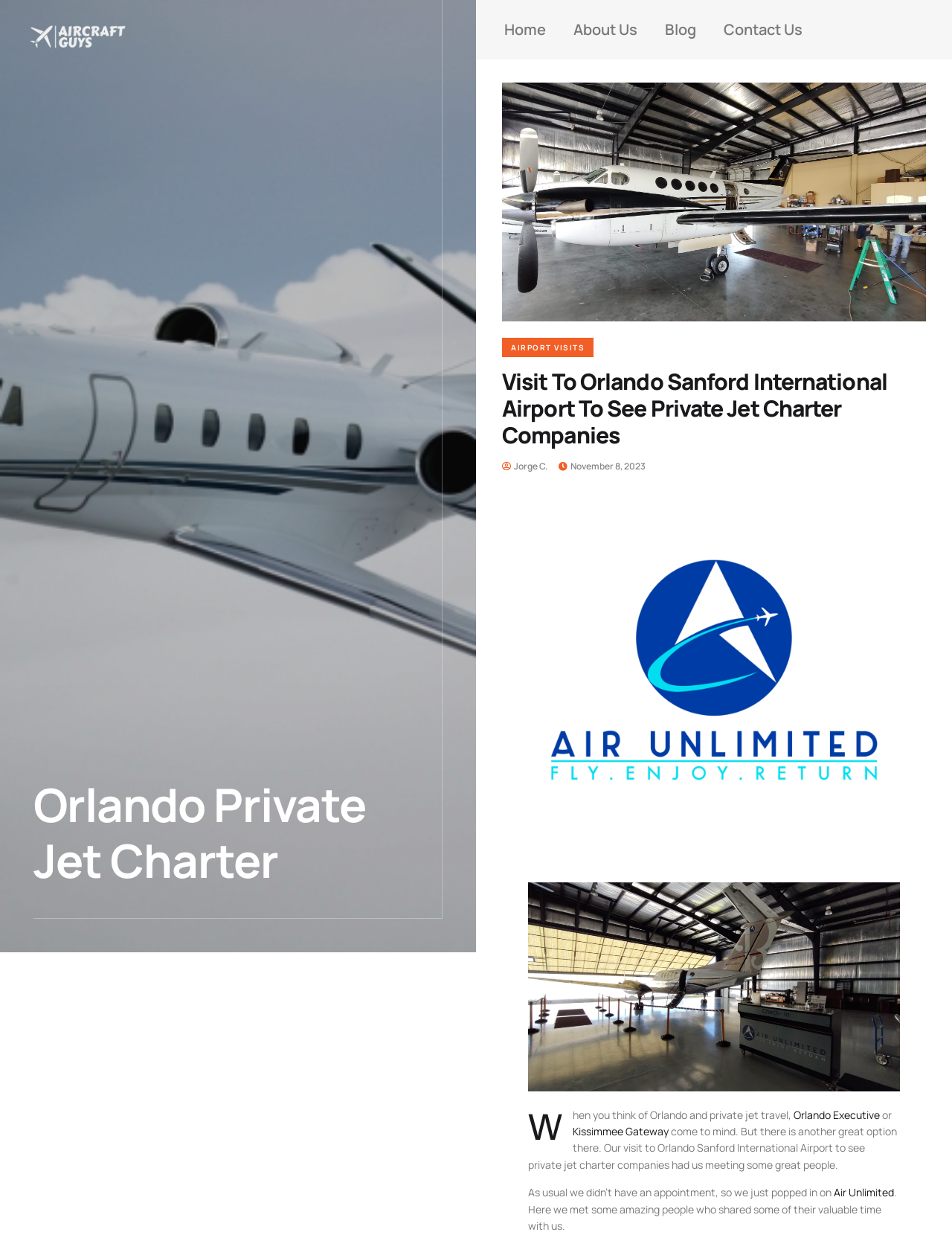Provide a one-word or one-phrase answer to the question:
Who is the author of the article?

Jorge C.